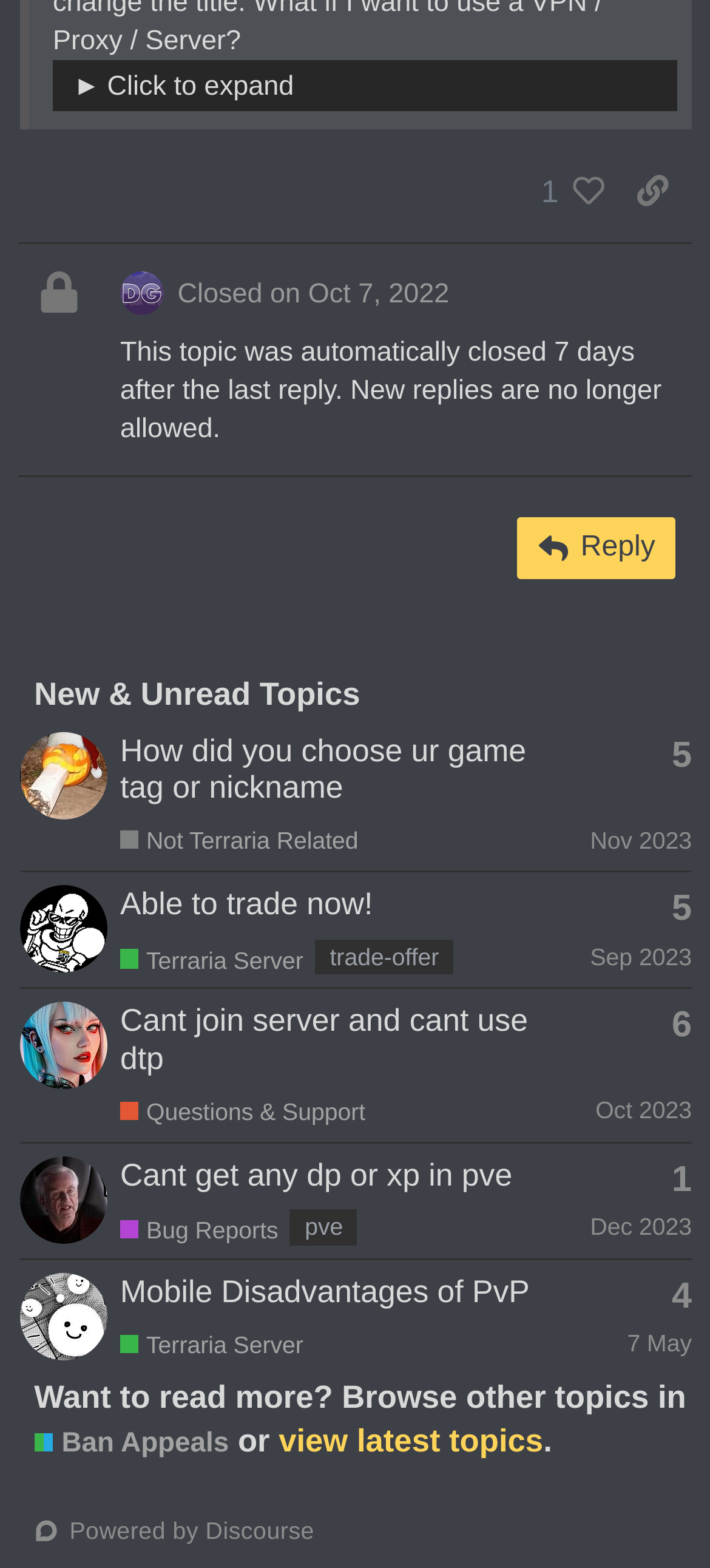Who is the latest poster of the topic 'Able to trade now!'?
Analyze the image and deliver a detailed answer to the question.

I looked at the table with multiple rows, each representing a topic. I found the topic 'Able to trade now!' and checked the link next to it, which is the profile of the latest poster, TheGreatPapyrus.